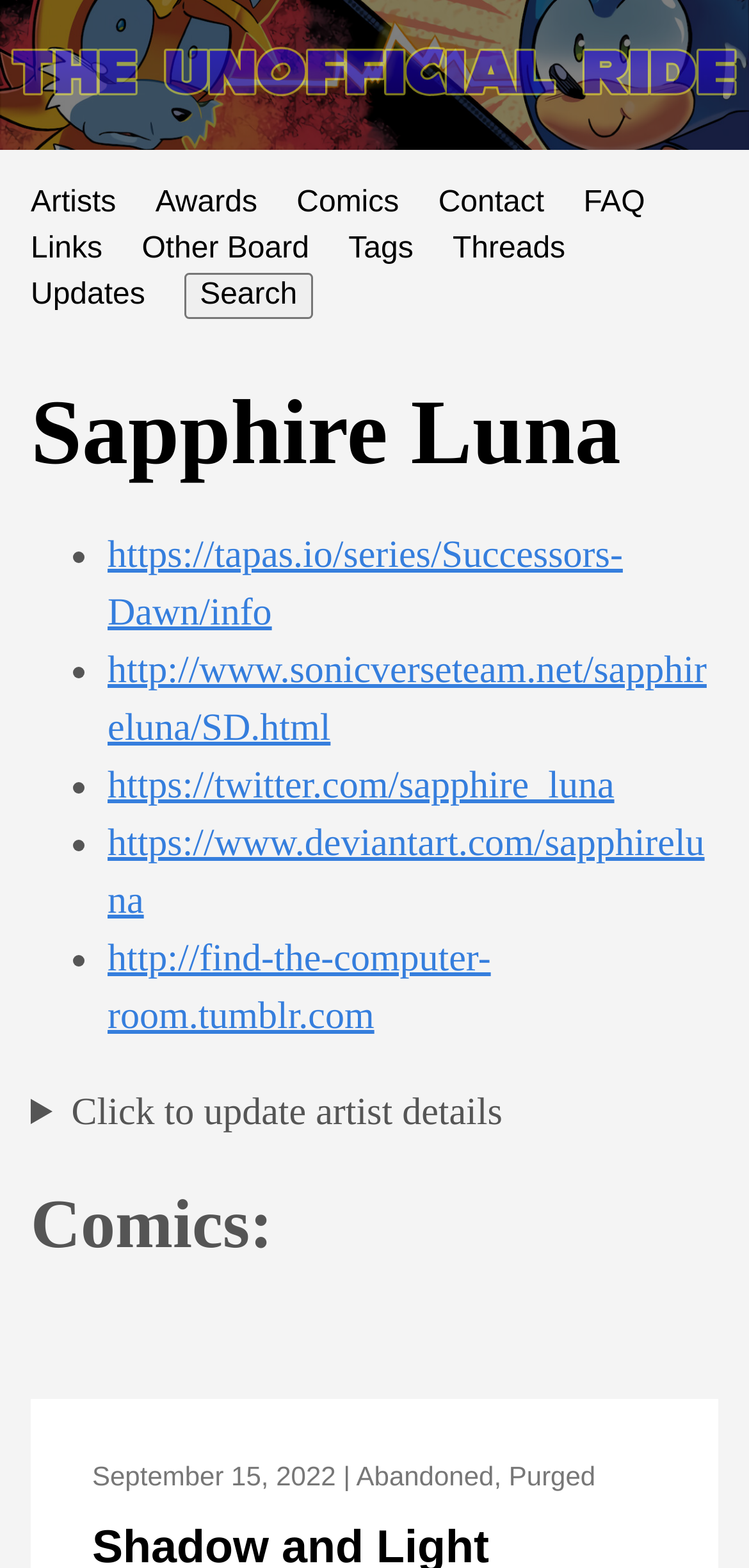Pinpoint the bounding box coordinates of the area that must be clicked to complete this instruction: "Check the updates".

[0.041, 0.178, 0.194, 0.199]